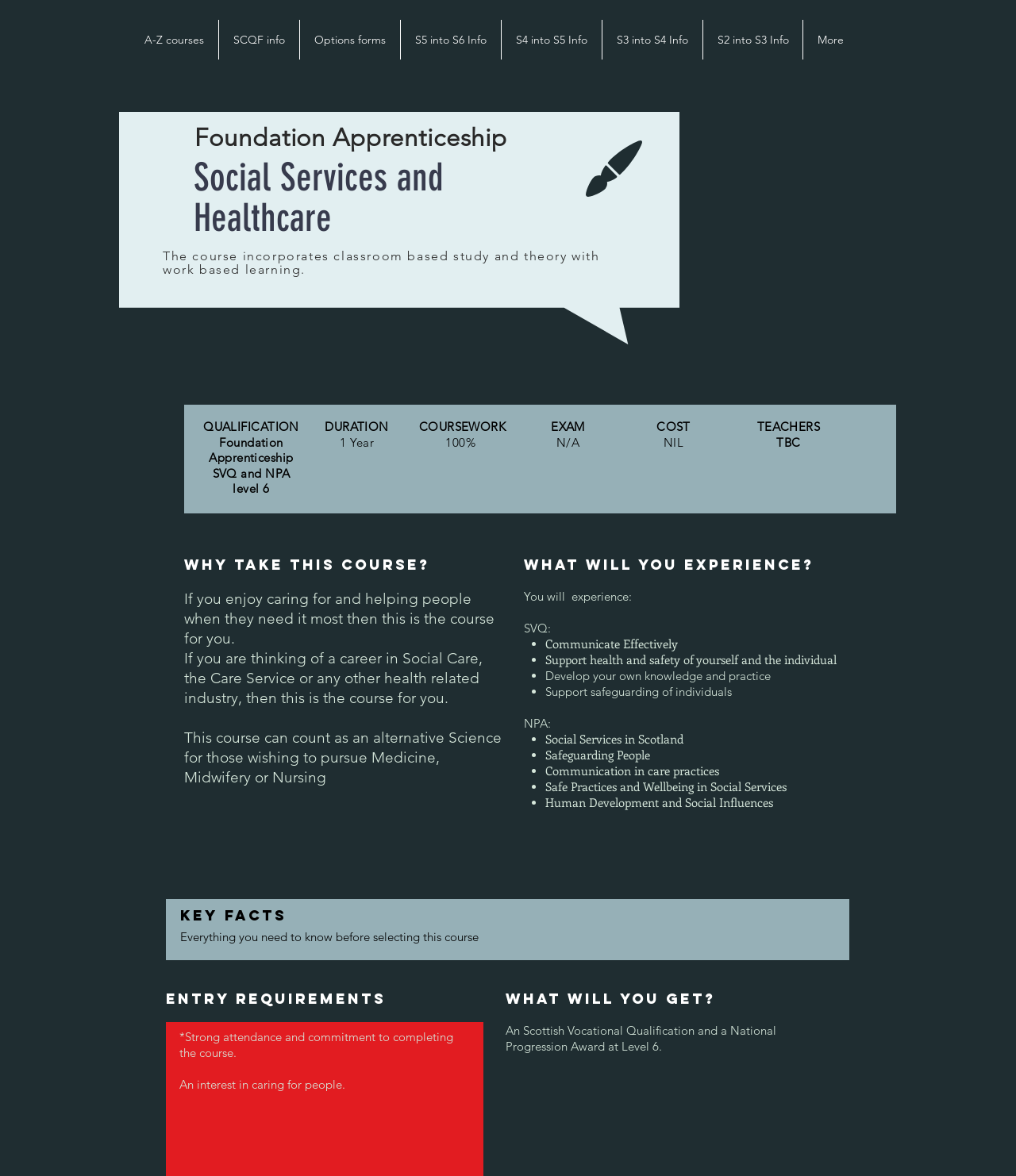Find the bounding box coordinates for the area you need to click to carry out the instruction: "View S5 into S6 Info". The coordinates should be four float numbers between 0 and 1, indicated as [left, top, right, bottom].

[0.395, 0.017, 0.493, 0.051]